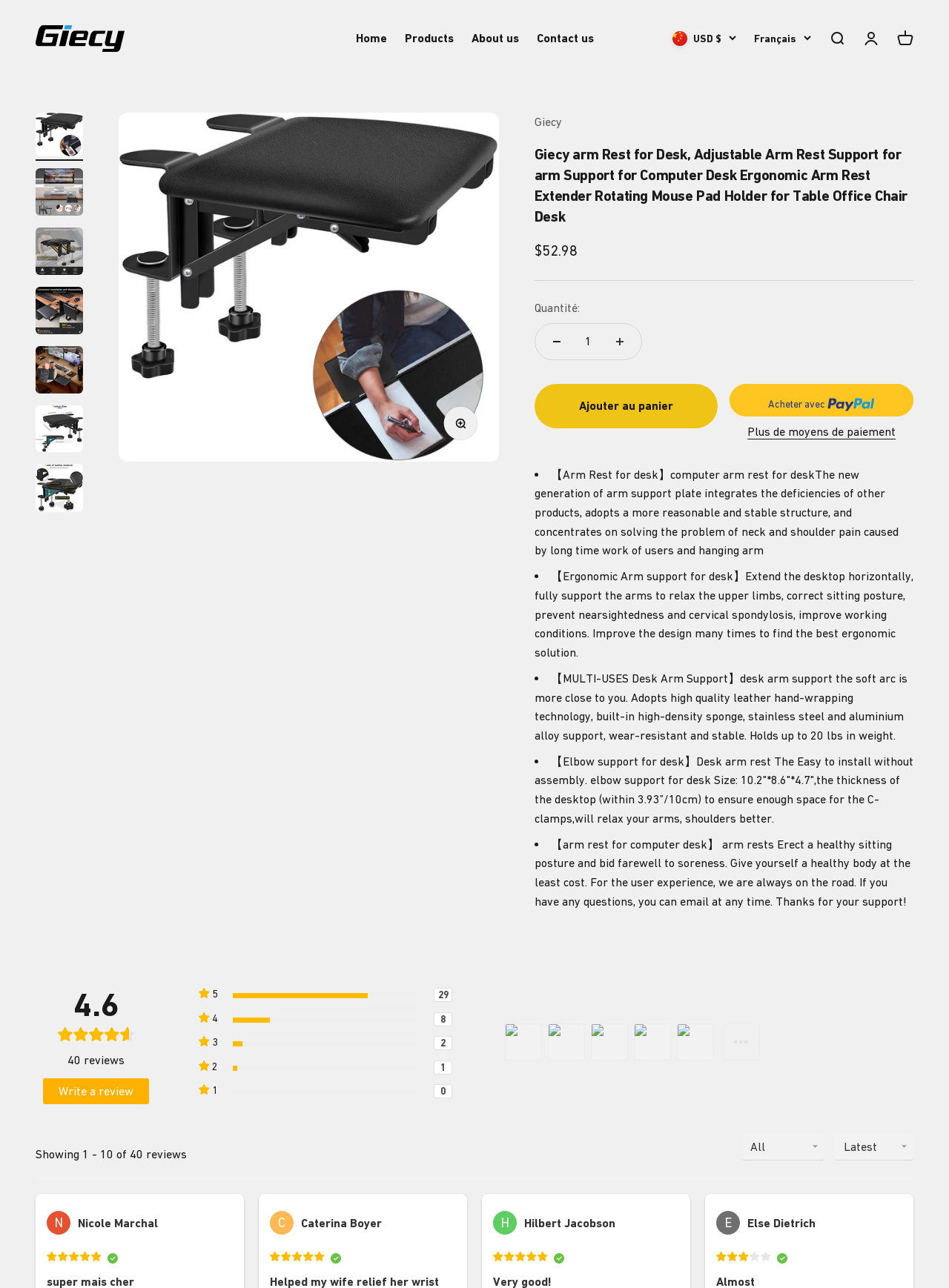What is the price of the arm rest?
Please ensure your answer to the question is detailed and covers all necessary aspects.

The price of the arm rest can be found in the product information section, where it is listed as '$52.98'.